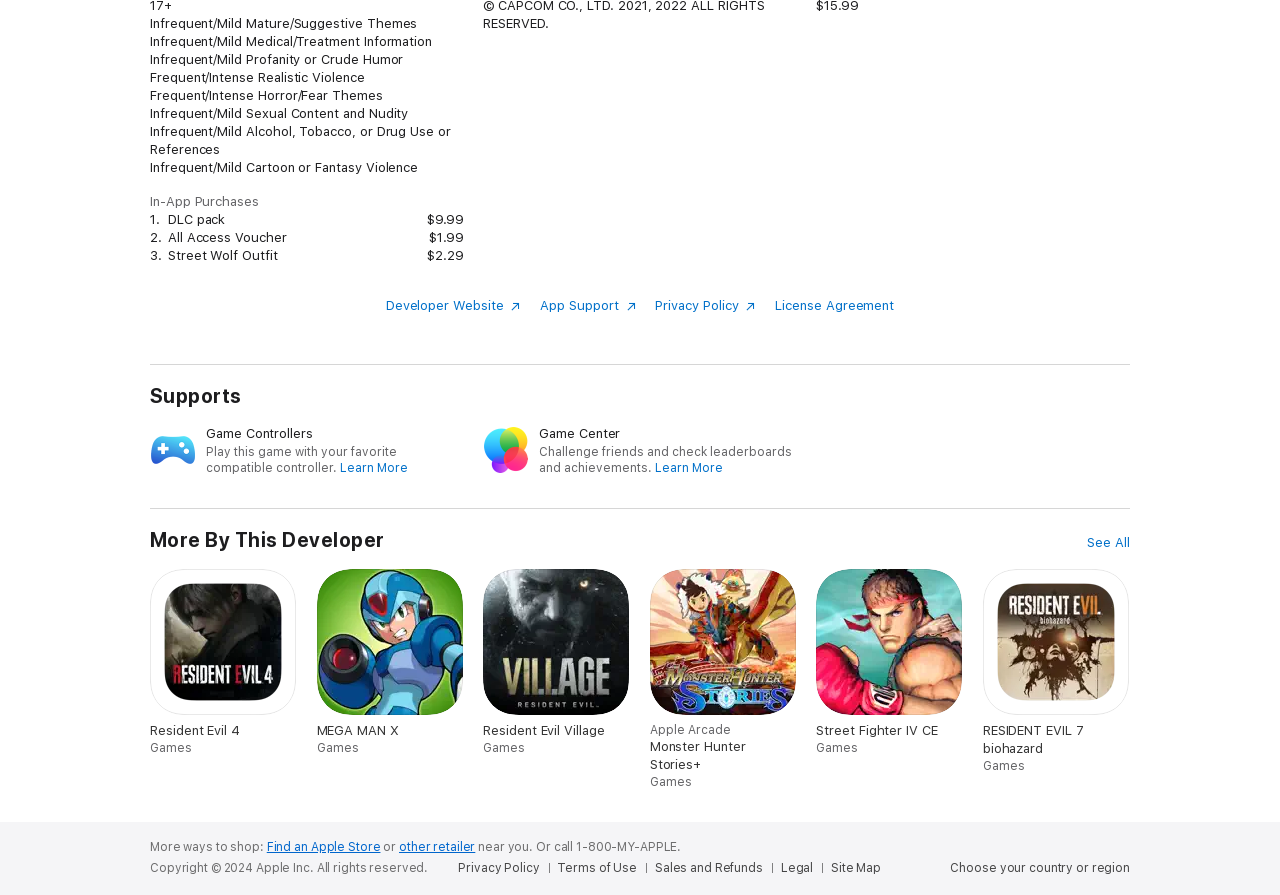Please provide a brief answer to the question using only one word or phrase: 
What is the name of the developer of the game?

Not specified